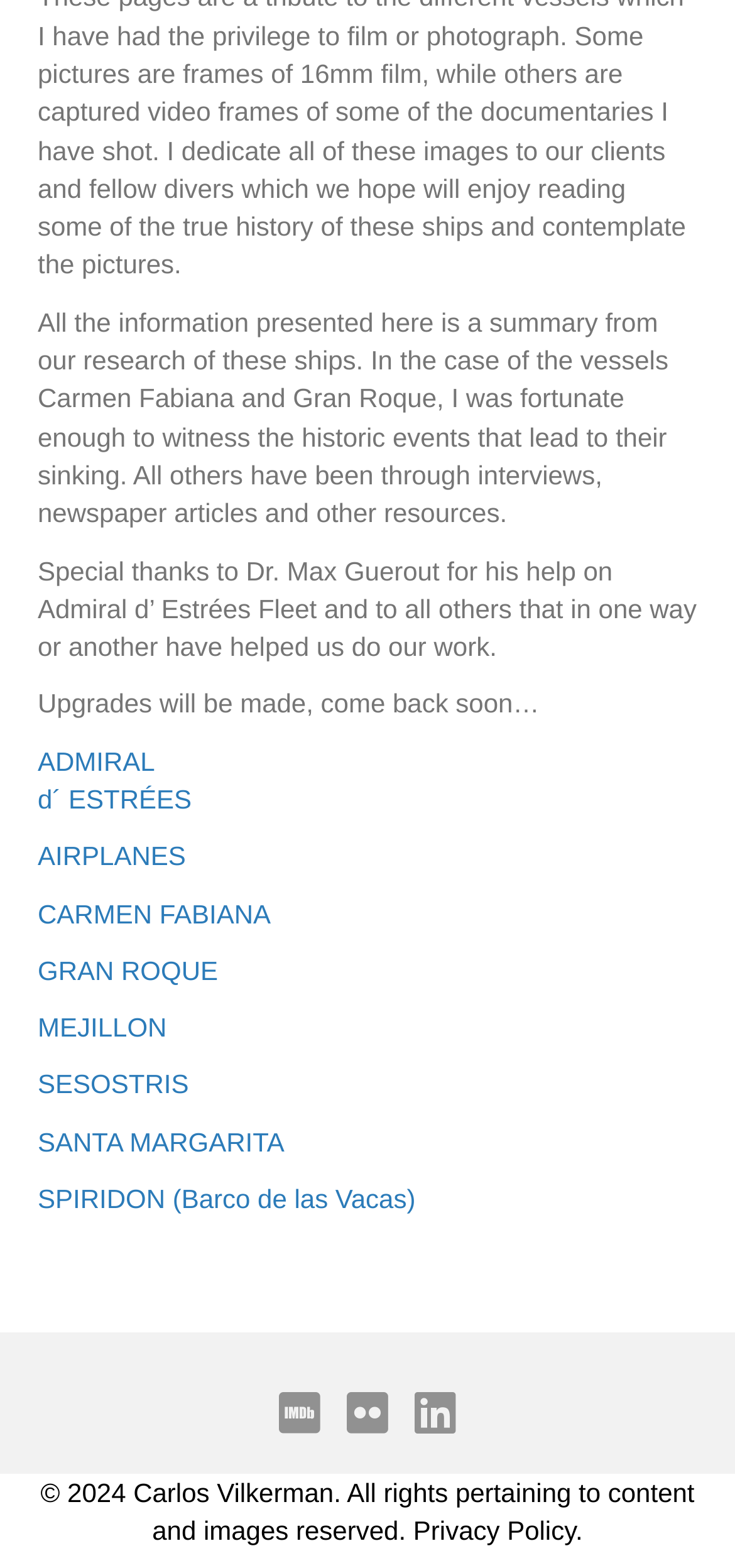Please locate the UI element described by "Roman Cooper" and provide its bounding box coordinates.

None